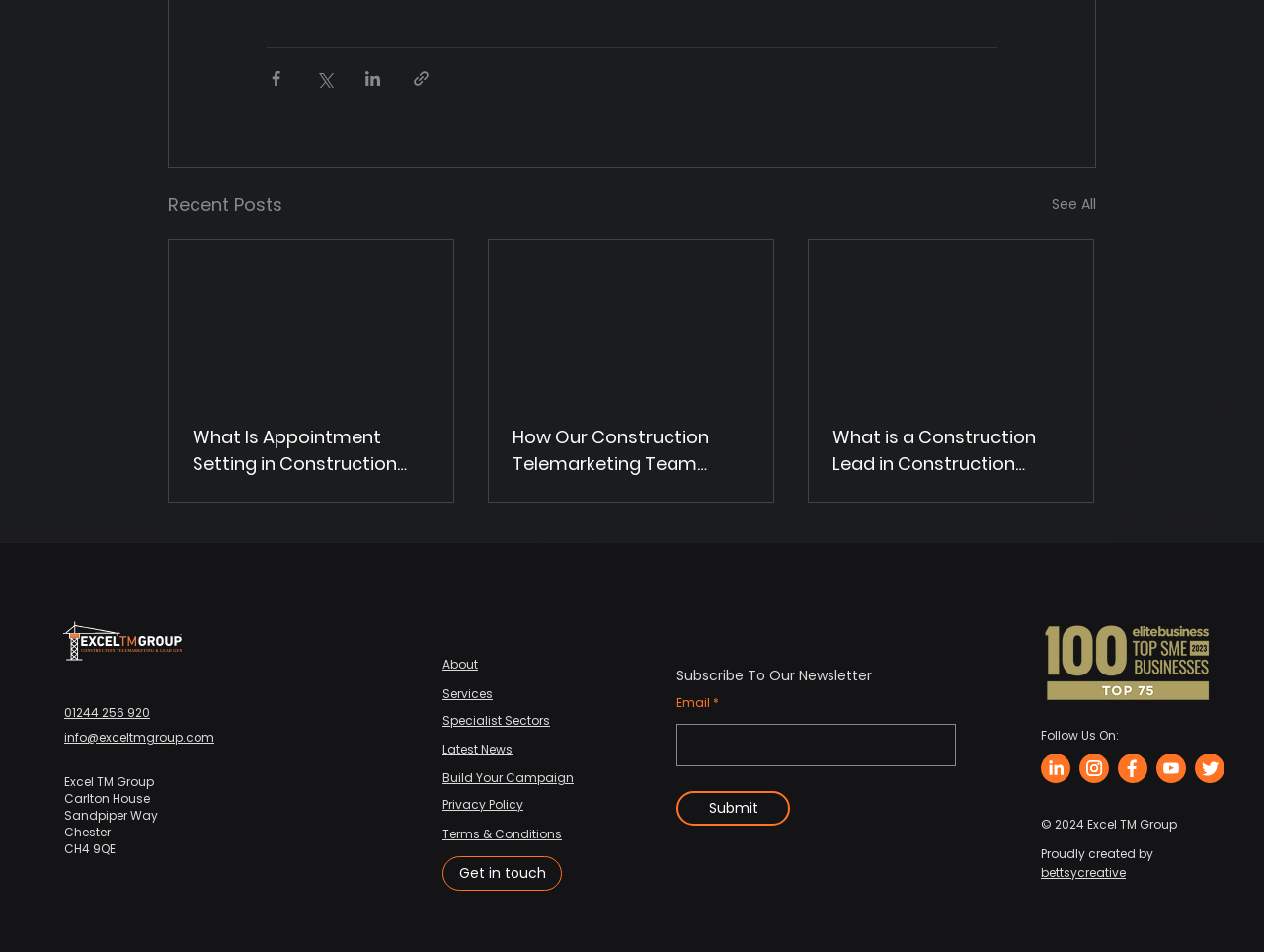Please find the bounding box coordinates of the clickable region needed to complete the following instruction: "Subscribe to the newsletter". The bounding box coordinates must consist of four float numbers between 0 and 1, i.e., [left, top, right, bottom].

[0.535, 0.831, 0.625, 0.868]